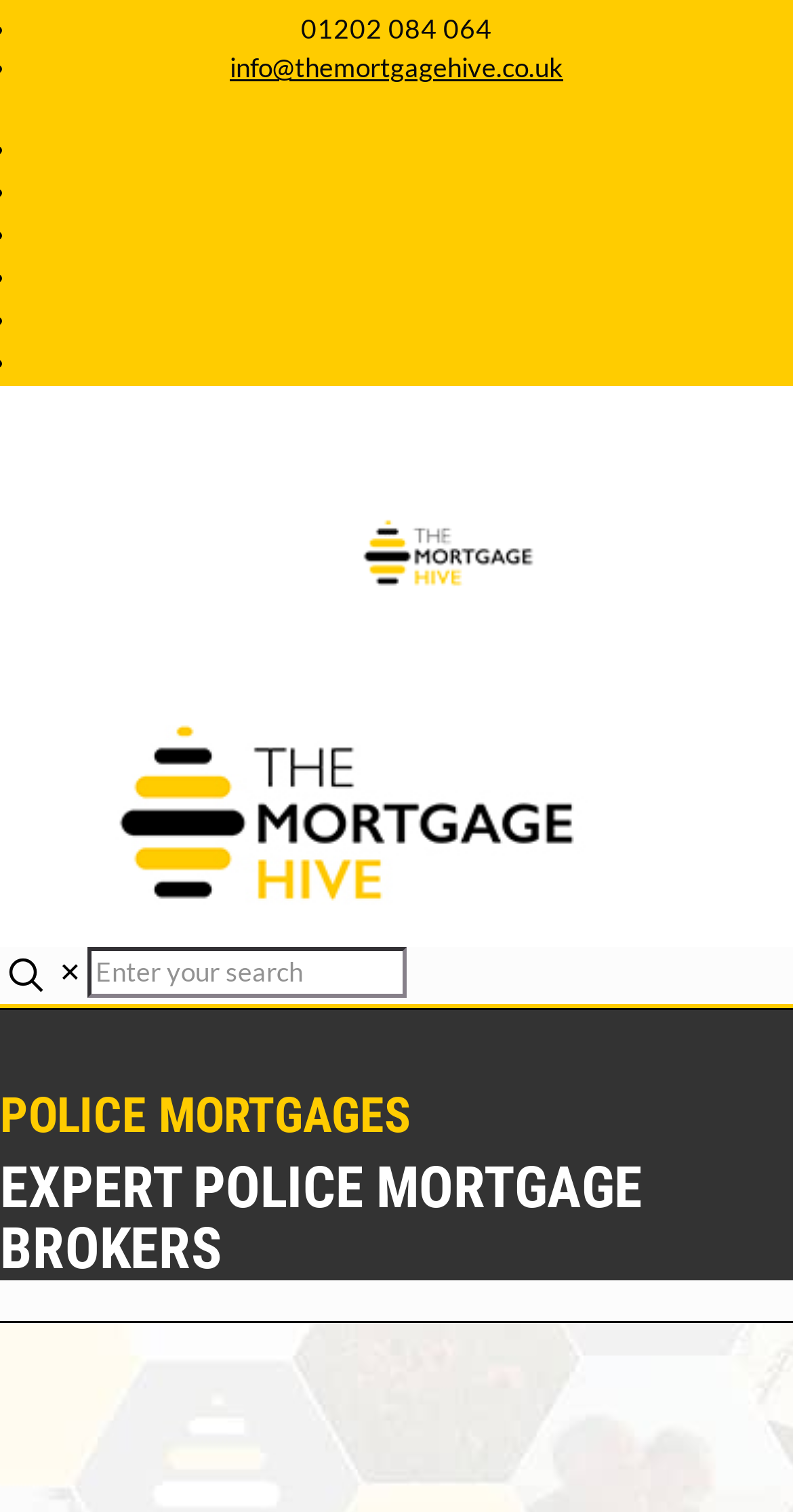Identify the coordinates of the bounding box for the element described below: "Quote". Return the coordinates as four float numbers between 0 and 1: [left, top, right, bottom].

None